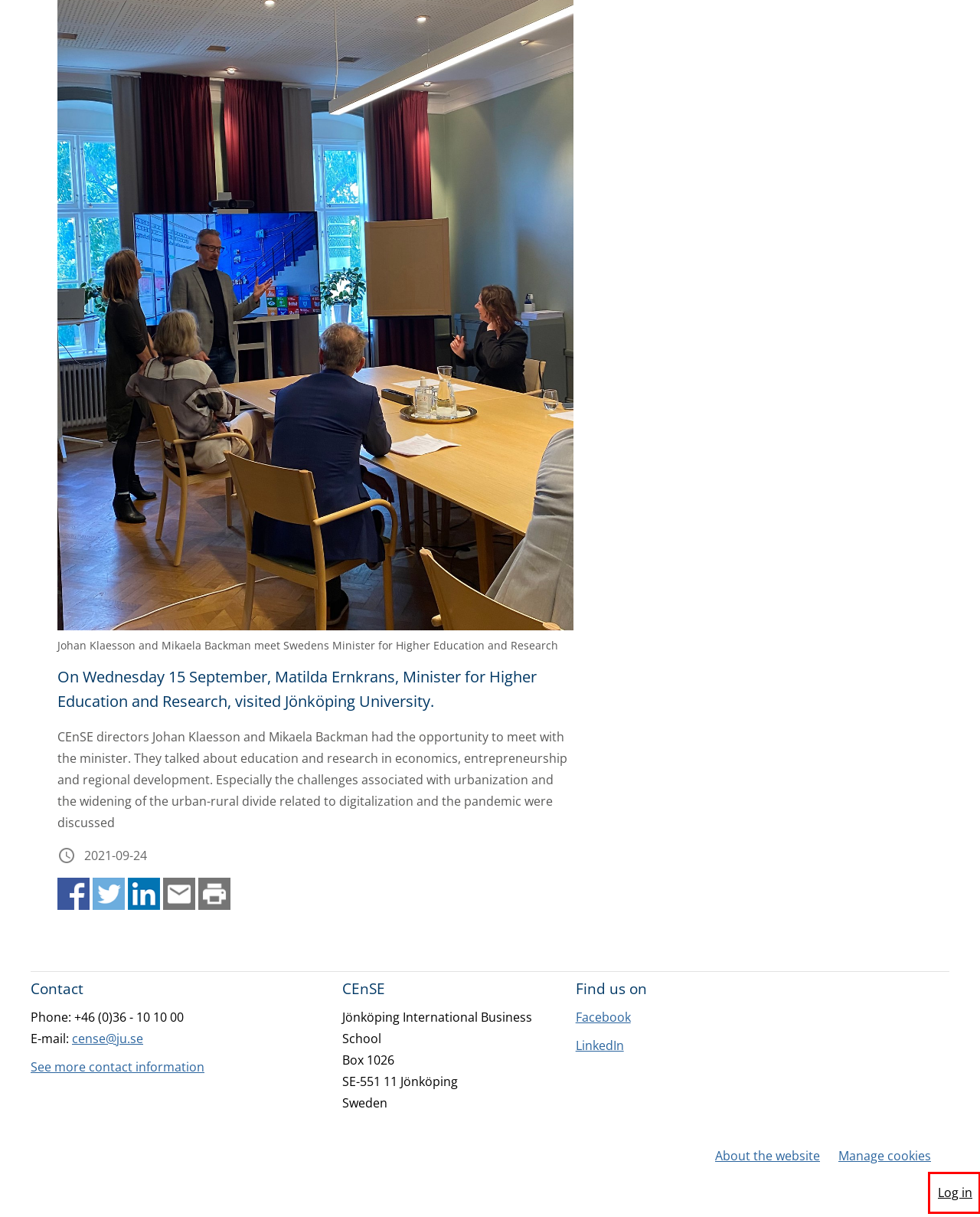Given a screenshot of a webpage with a red bounding box, please pick the webpage description that best fits the new webpage after clicking the element inside the bounding box. Here are the candidates:
A. Jönköping University
B. Log in - Jönköping University
C. Research - Jönköping University
D. People - CEnSE - Jönköping University
E. About the Website - About the University - Jönköping University
F. News - About us - Jönköping University
G. Contact - About us - Jönköping University
H. Visit us - Jönköping University

B